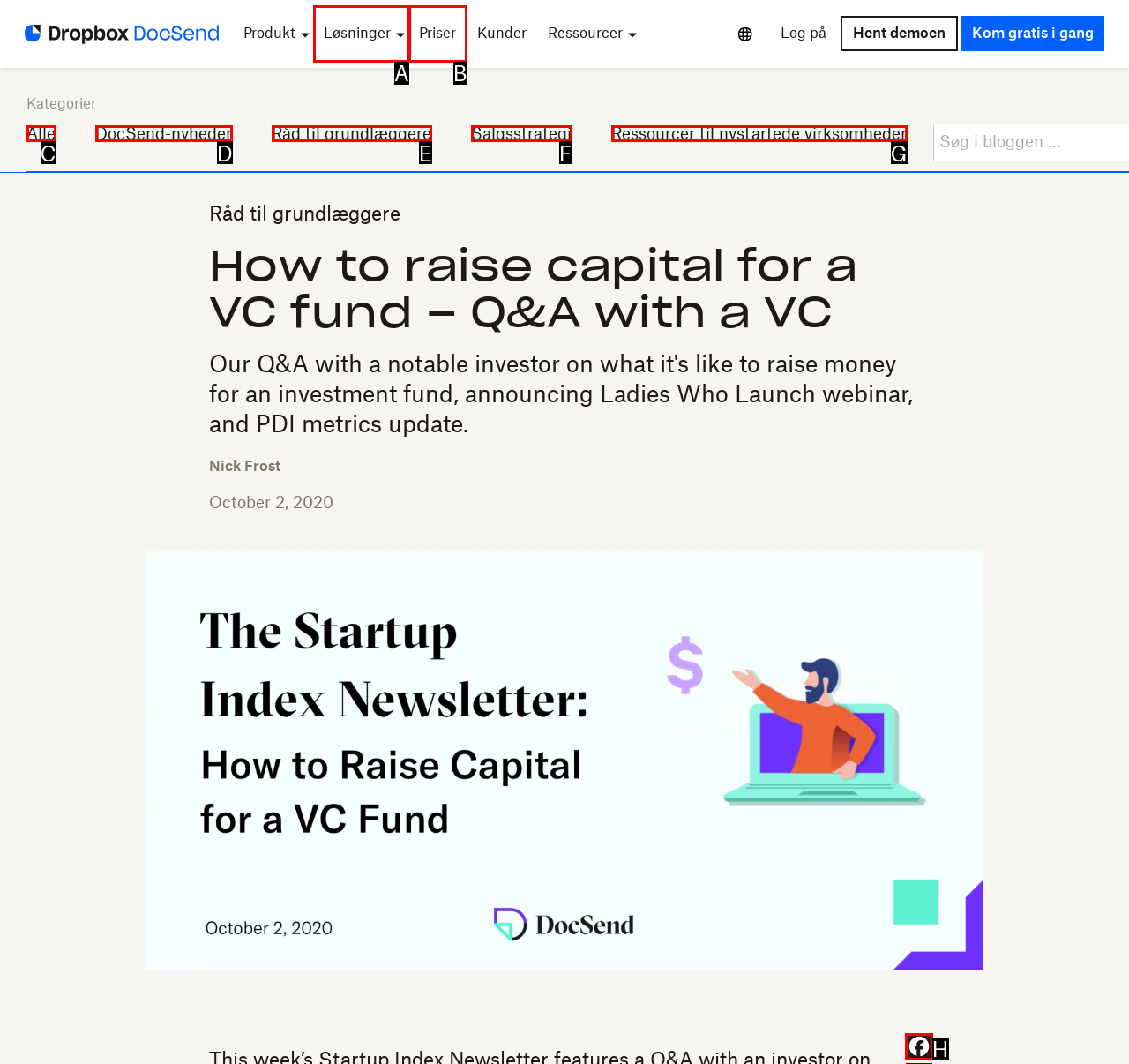Identify the HTML element I need to click to complete this task: Check the Facebook link Provide the option's letter from the available choices.

H